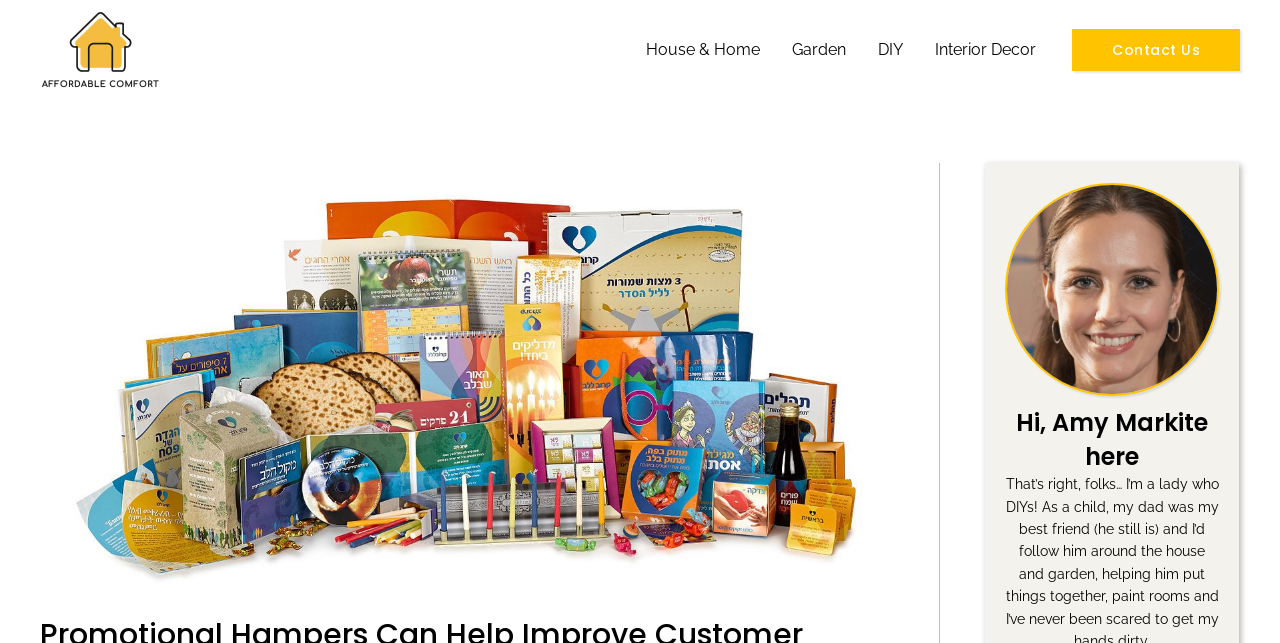How many navigation links are there?
Give a comprehensive and detailed explanation for the question.

I counted the number of links under the 'Site Navigation' element, which are 'House & Home', 'Garden', 'DIY', and 'Interior Decor'.